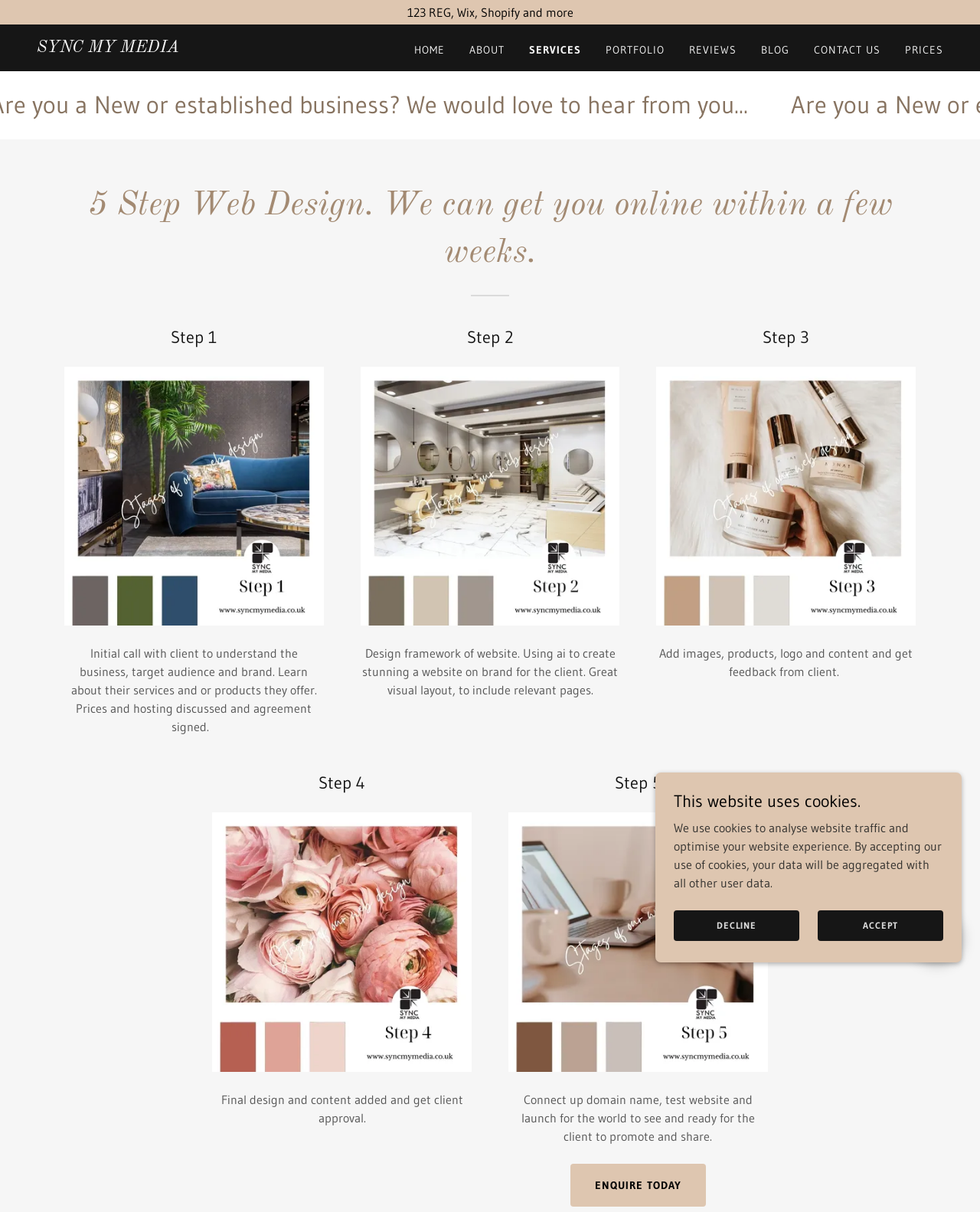What is the purpose of the initial call with the client?
Provide an in-depth answer to the question, covering all aspects.

According to the webpage, the initial call with the client is to understand the business, target audience, and brand, as well as to discuss prices and hosting, and to sign an agreement.